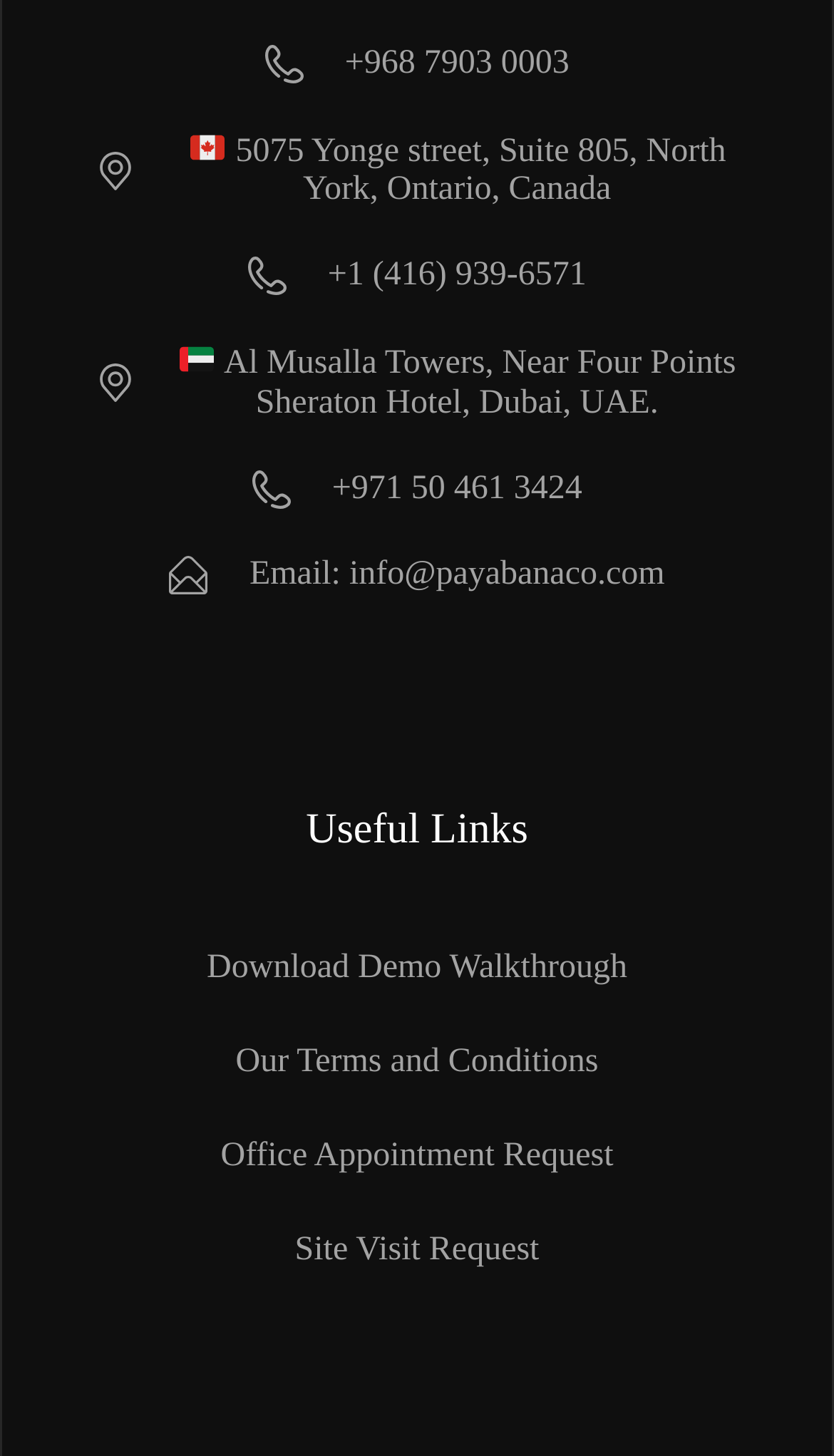Give a one-word or phrase response to the following question: How many phone numbers are listed?

3